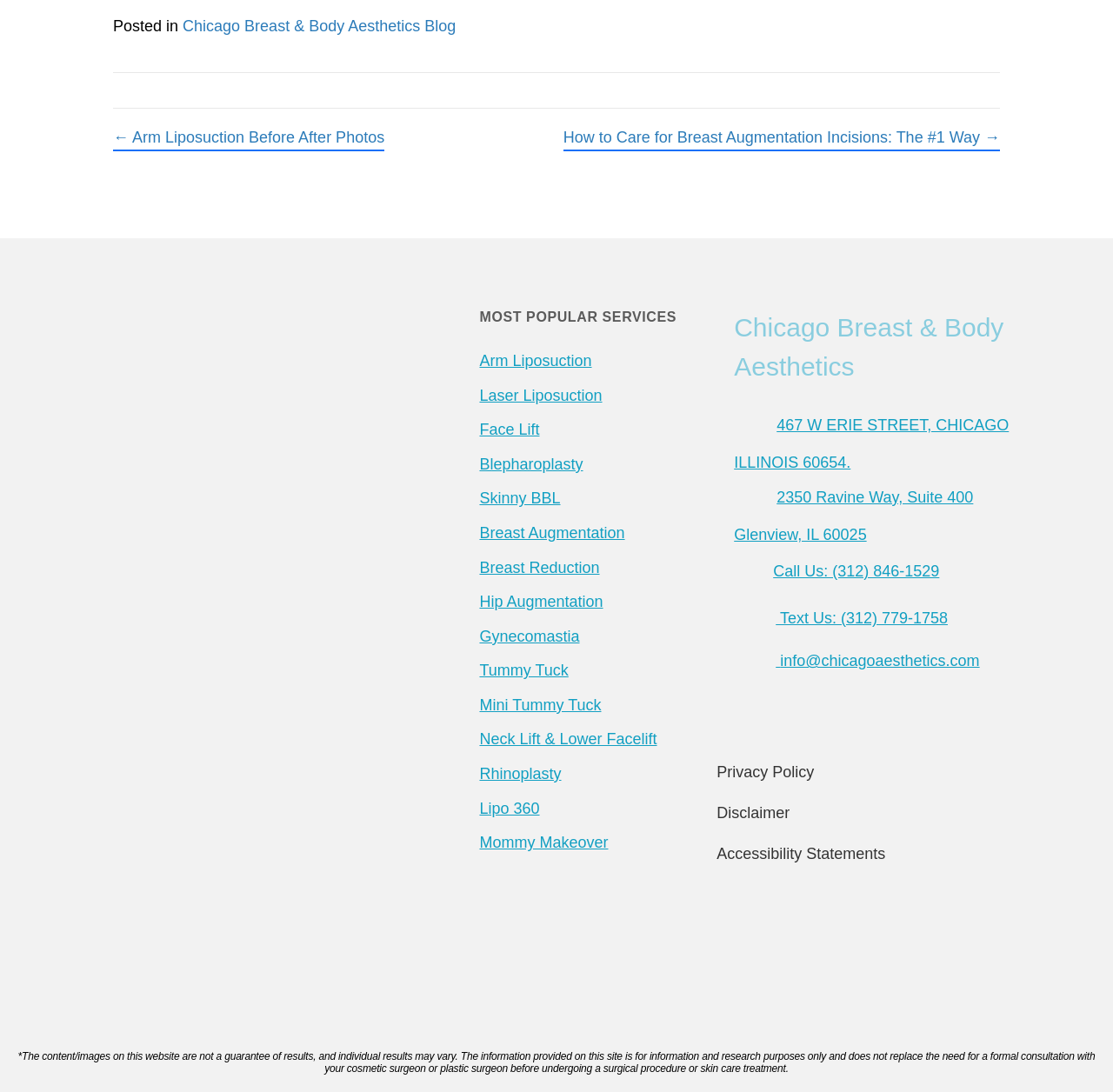Specify the bounding box coordinates of the area that needs to be clicked to achieve the following instruction: "View the 'MOST POPULAR SERVICES' section".

[0.431, 0.281, 0.628, 0.299]